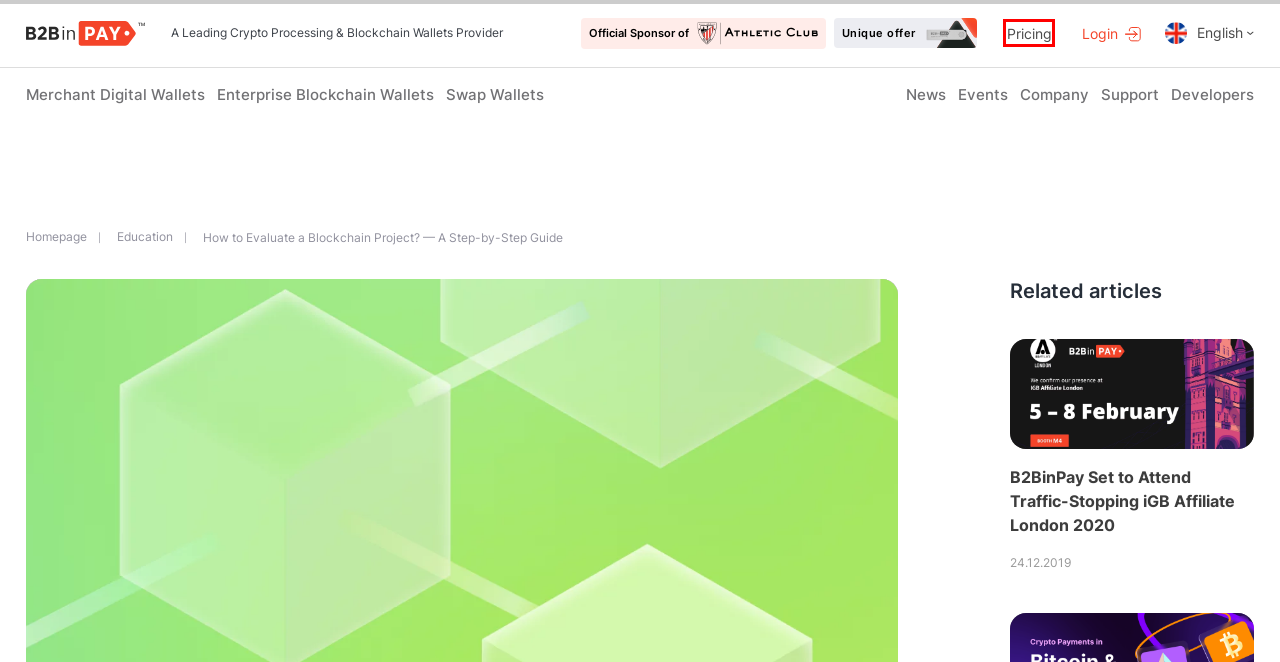You have a screenshot of a webpage with a red bounding box around an element. Select the webpage description that best matches the new webpage after clicking the element within the red bounding box. Here are the descriptions:
A. A Leading Crypto Processing & Blockchain Wallets
B. Exchange Your Funds Smarter & Faster with Swap Wallet Solution
C. About Us Page – B2BinPay
D. Education Archives - CryptoCurrency Payments - B2BinPay
E. Fees and Pricing – CryptoCurrency Payments – B2BinPay
F. News Feed – CryptoCurrency Payments – B2BinPay
G. B2BinPay at iGB Affiliate London - Cryptocurrency Payments
H. Upcoming Expos - CryptoCurrency Payments - B2BinPay

E